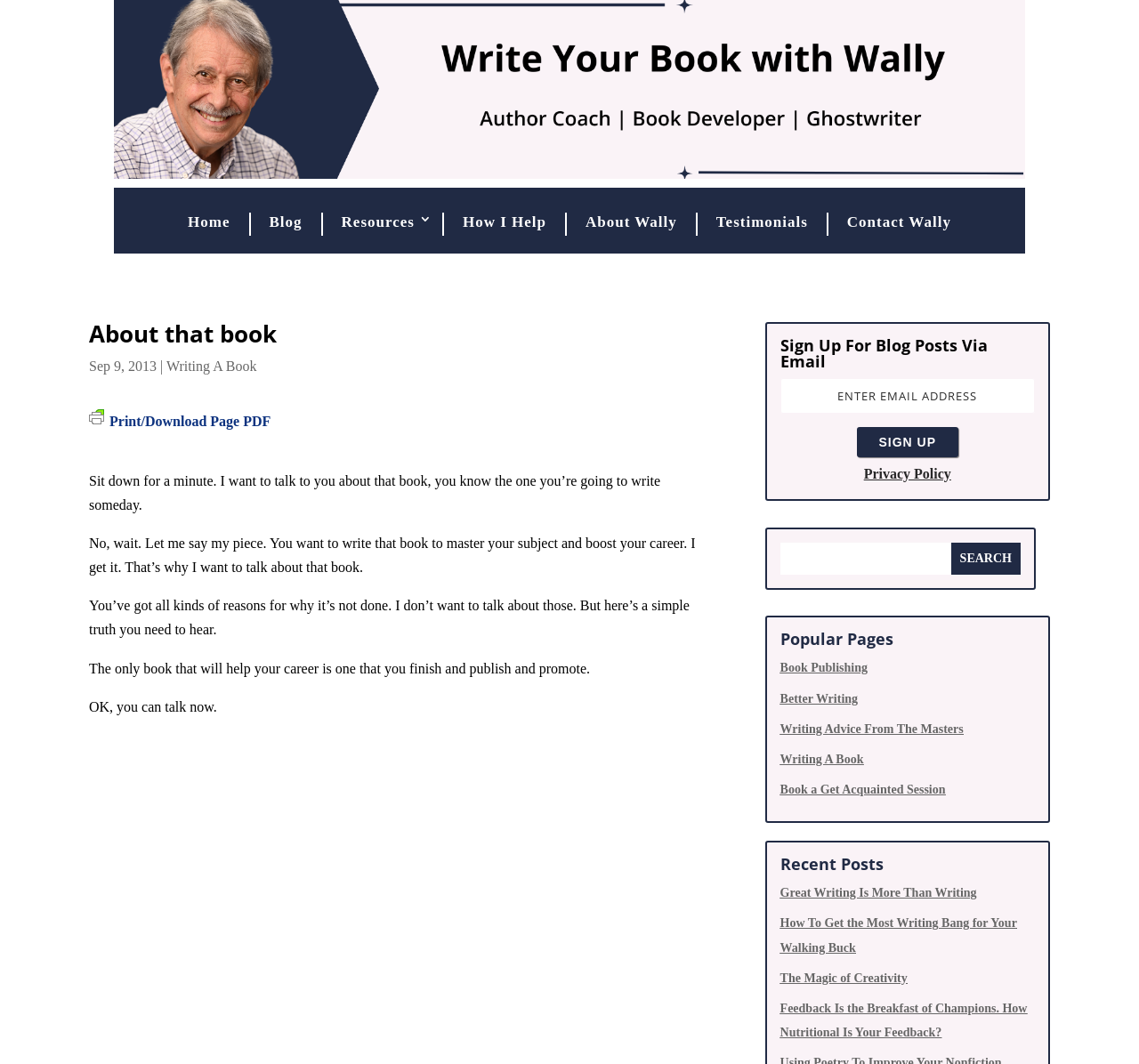Please determine the bounding box coordinates of the area that needs to be clicked to complete this task: 'Enter email address'. The coordinates must be four float numbers between 0 and 1, formatted as [left, top, right, bottom].

[0.685, 0.355, 0.909, 0.389]